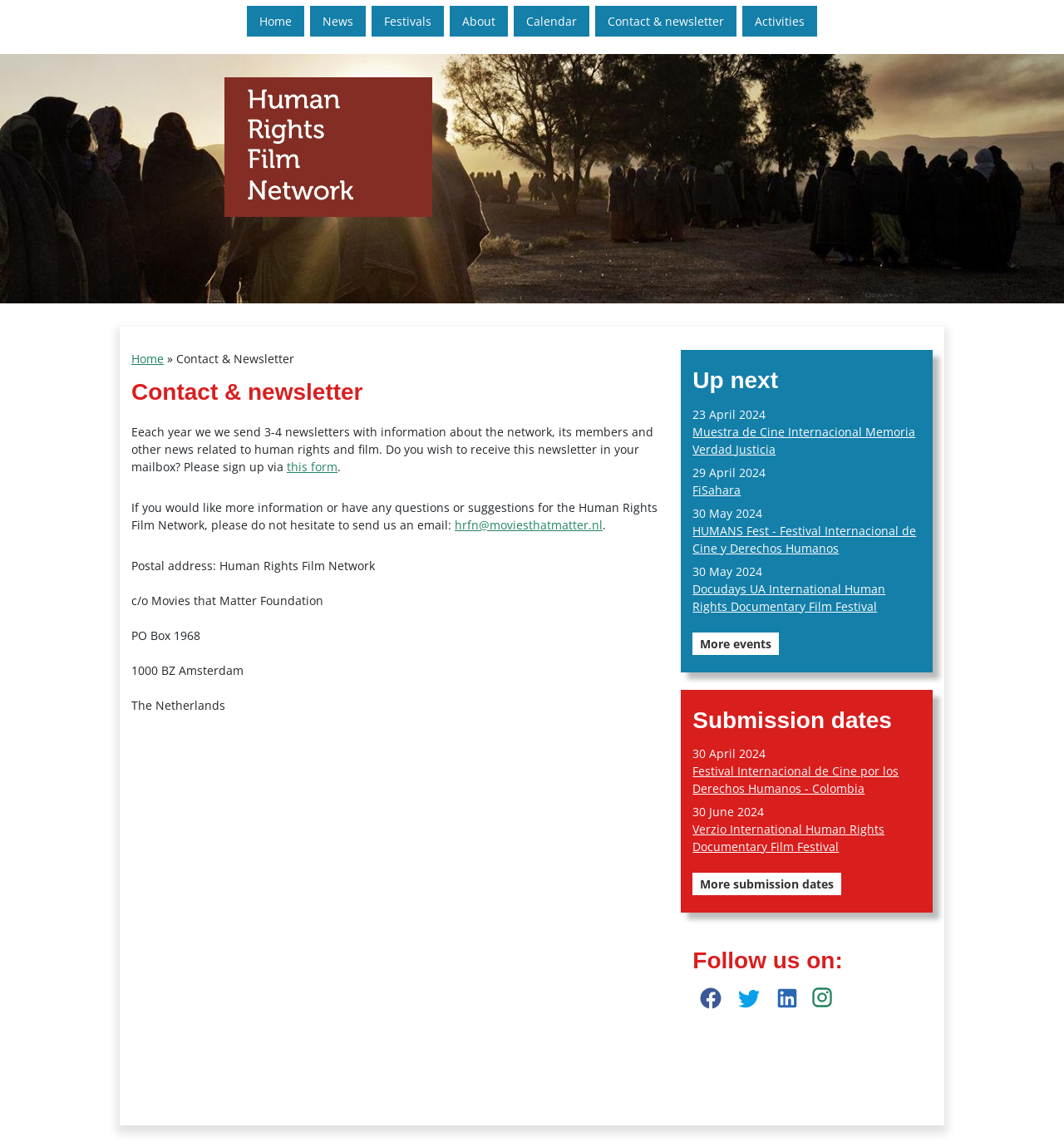Locate the bounding box coordinates of the element that should be clicked to fulfill the instruction: "Send an email to hrfn@moviesthatmatter.nl".

[0.427, 0.45, 0.566, 0.464]